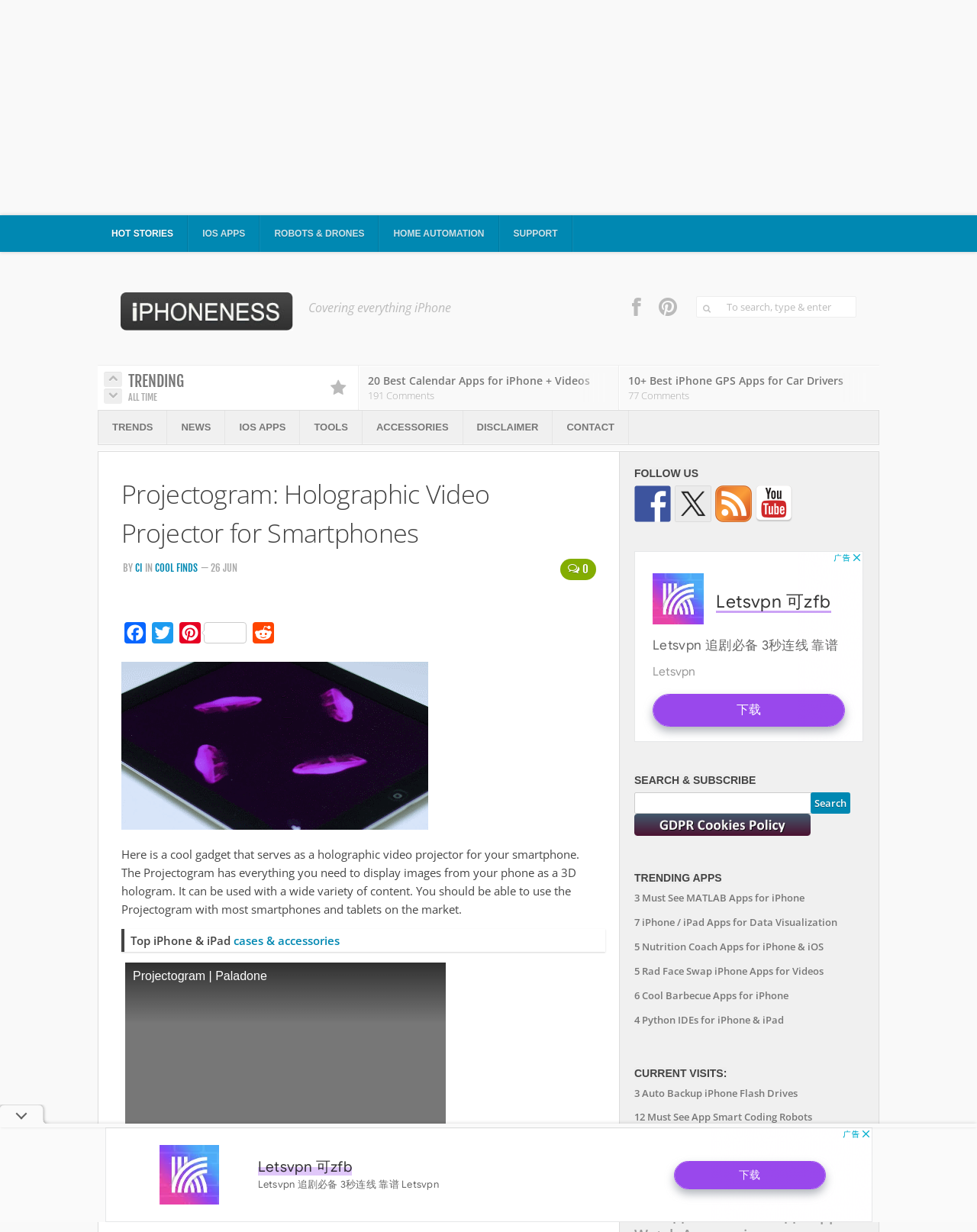How many trending apps are listed?
Based on the visual content, answer with a single word or a brief phrase.

6